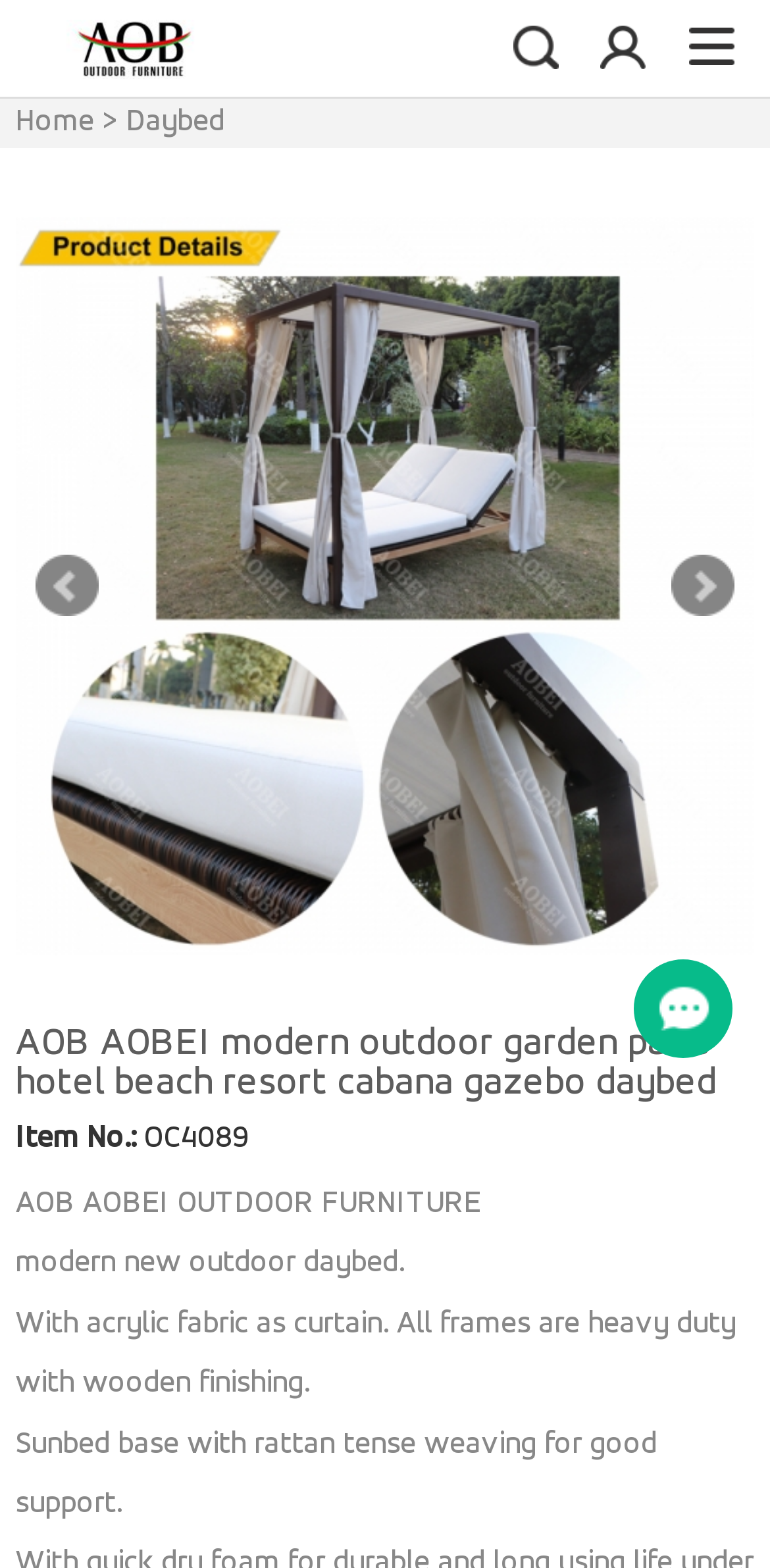What material is used for the curtain?
Analyze the image and provide a thorough answer to the question.

According to the text on the page, the curtain is made of acrylic fabric. This is mentioned in the description of the daybed, which states 'With acrylic fabric as curtain'.